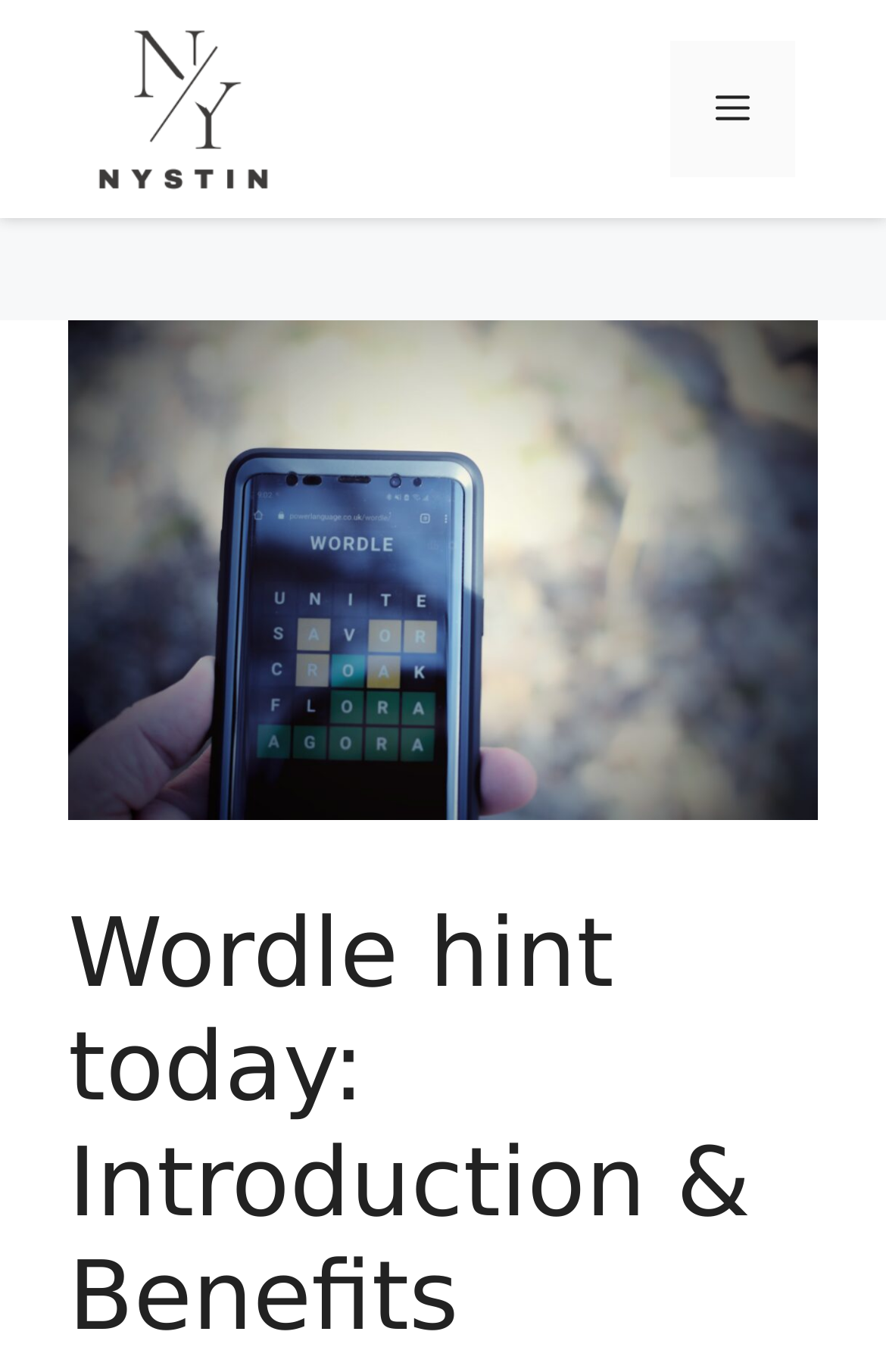Please extract the webpage's main title and generate its text content.

Wordle hint today: Introduction & Benefits